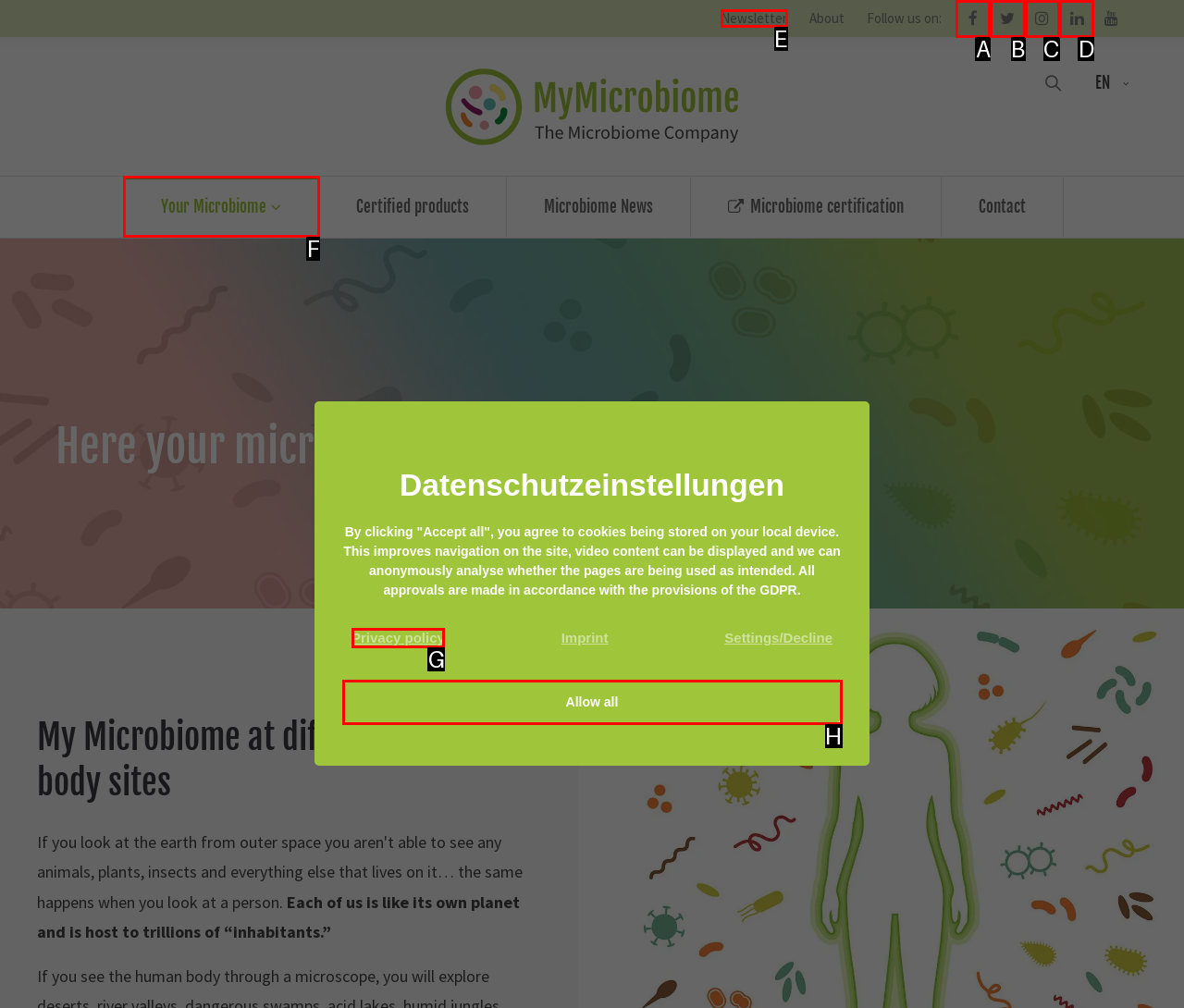What option should you select to complete this task: View your microbiome? Indicate your answer by providing the letter only.

F